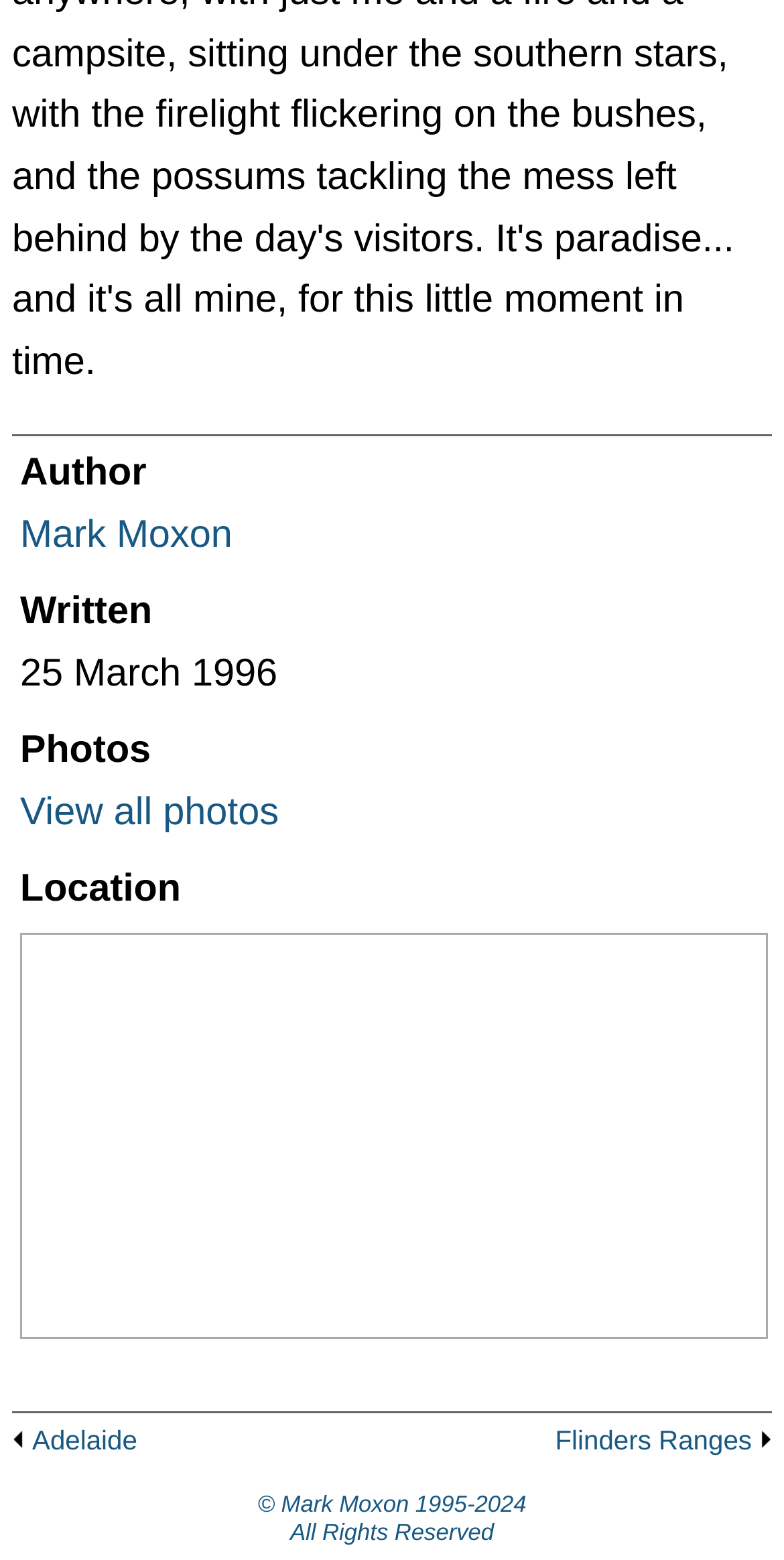Identify the bounding box of the UI component described as: "Mark Moxon".

[0.026, 0.33, 0.296, 0.357]